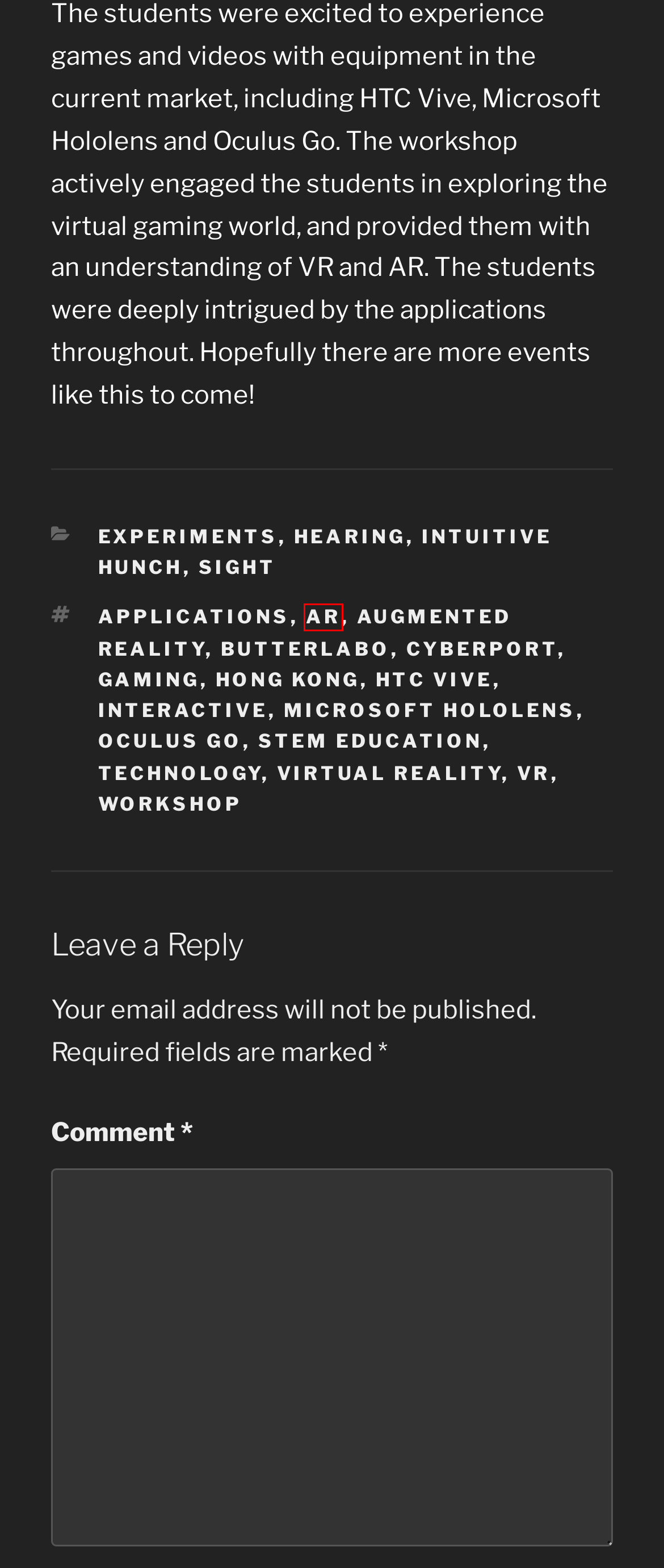You are given a screenshot depicting a webpage with a red bounding box around a UI element. Select the description that best corresponds to the new webpage after clicking the selected element. Here are the choices:
A. technology – Butter Labo
B. Hearing – Butter Labo
C. Microsoft Hololens – Butter Labo
D. Augmented Reality – Butter Labo
E. HTC Vive – Butter Labo
F. ButterLabo – Butter Labo
G. applications – Butter Labo
H. AR – Butter Labo

H